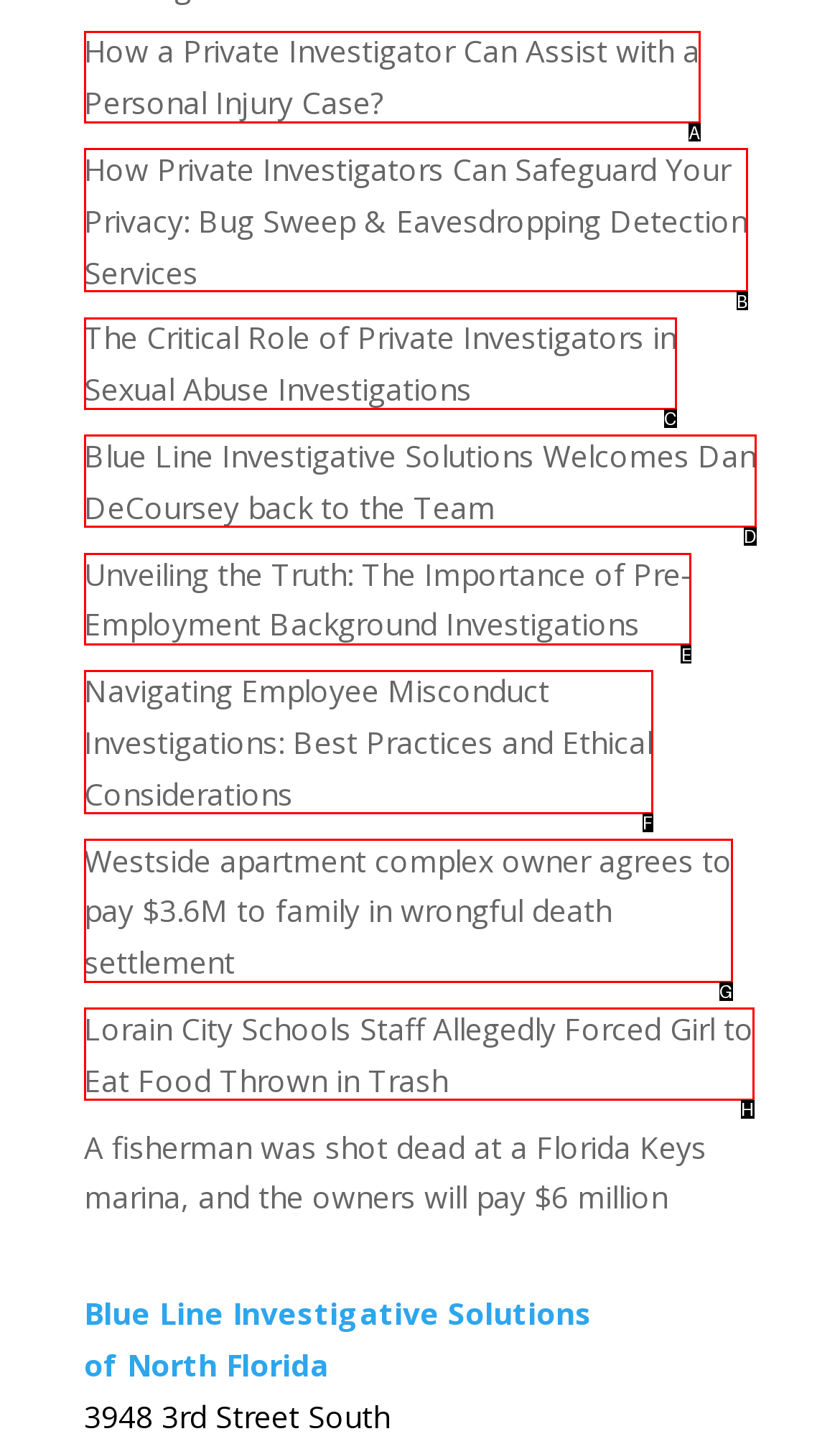Identify the appropriate choice to fulfill this task: Explore the importance of pre-employment background investigations
Respond with the letter corresponding to the correct option.

E